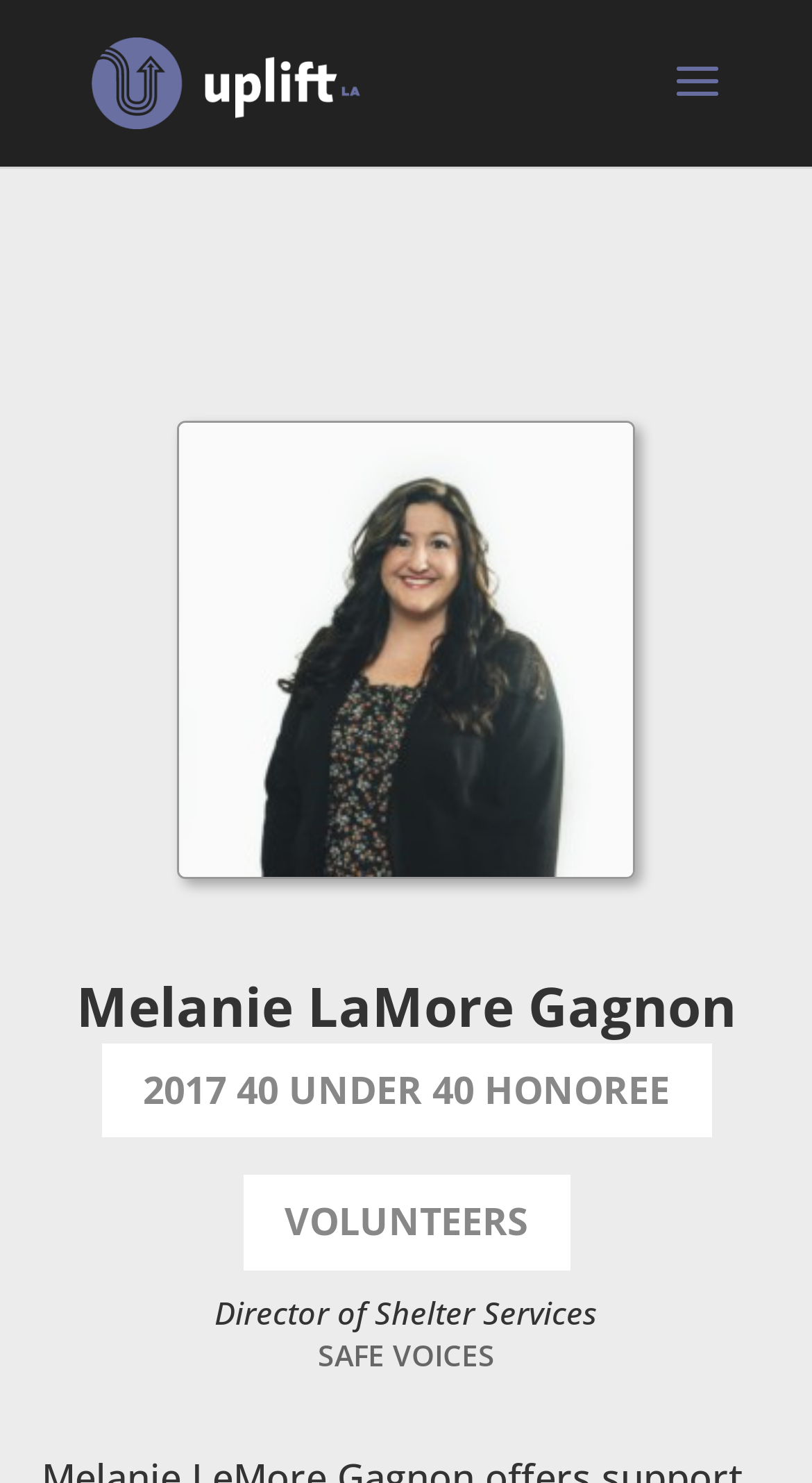Provide your answer in a single word or phrase: 
What is the name of the 2017 40 Under 40 Honoree?

Melanie LaMore Gagnon